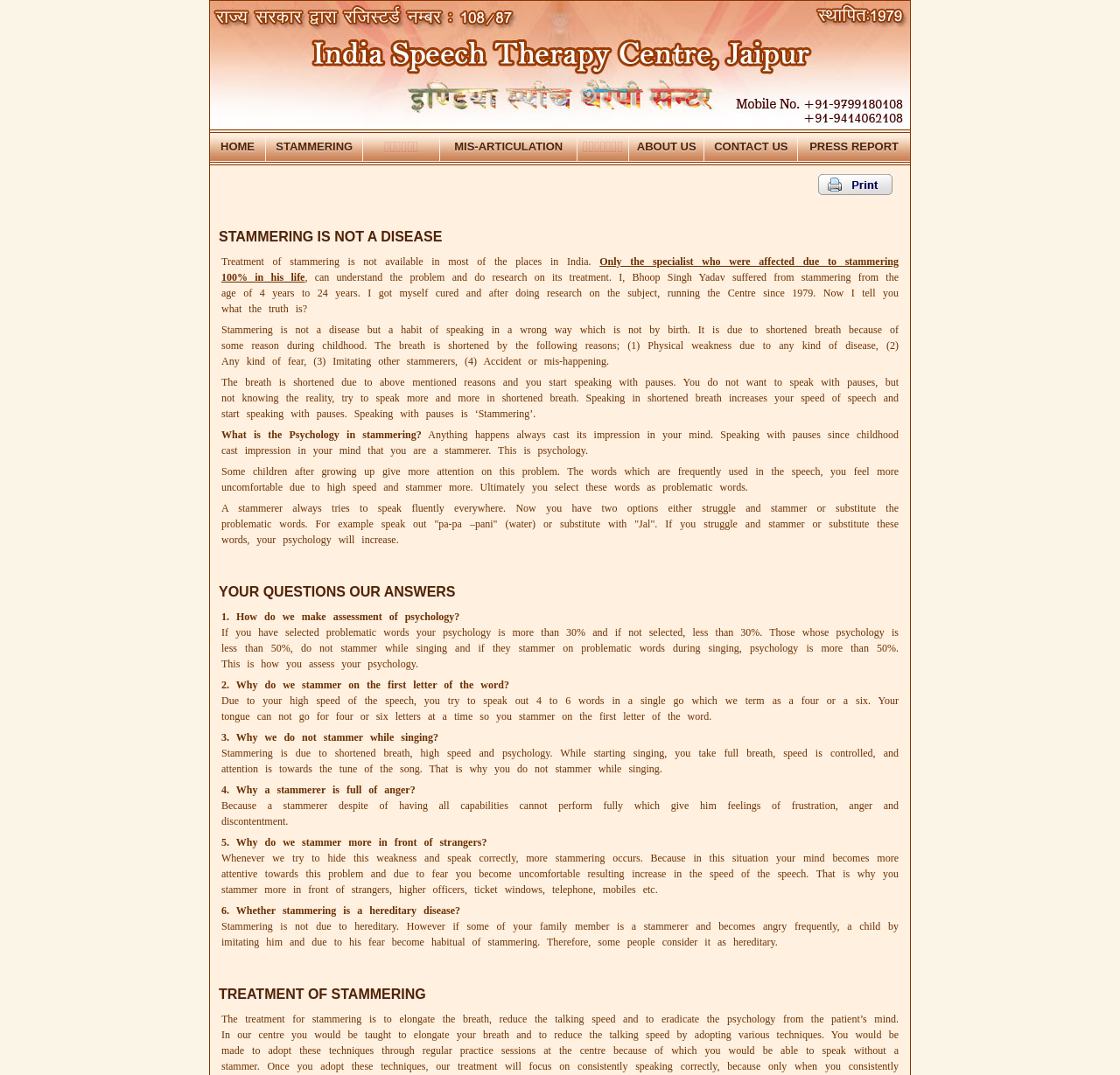Locate the bounding box of the UI element based on this description: "तुतलाना". Provide four float numbers between 0 and 1 as [left, top, right, bottom].

[0.52, 0.129, 0.556, 0.145]